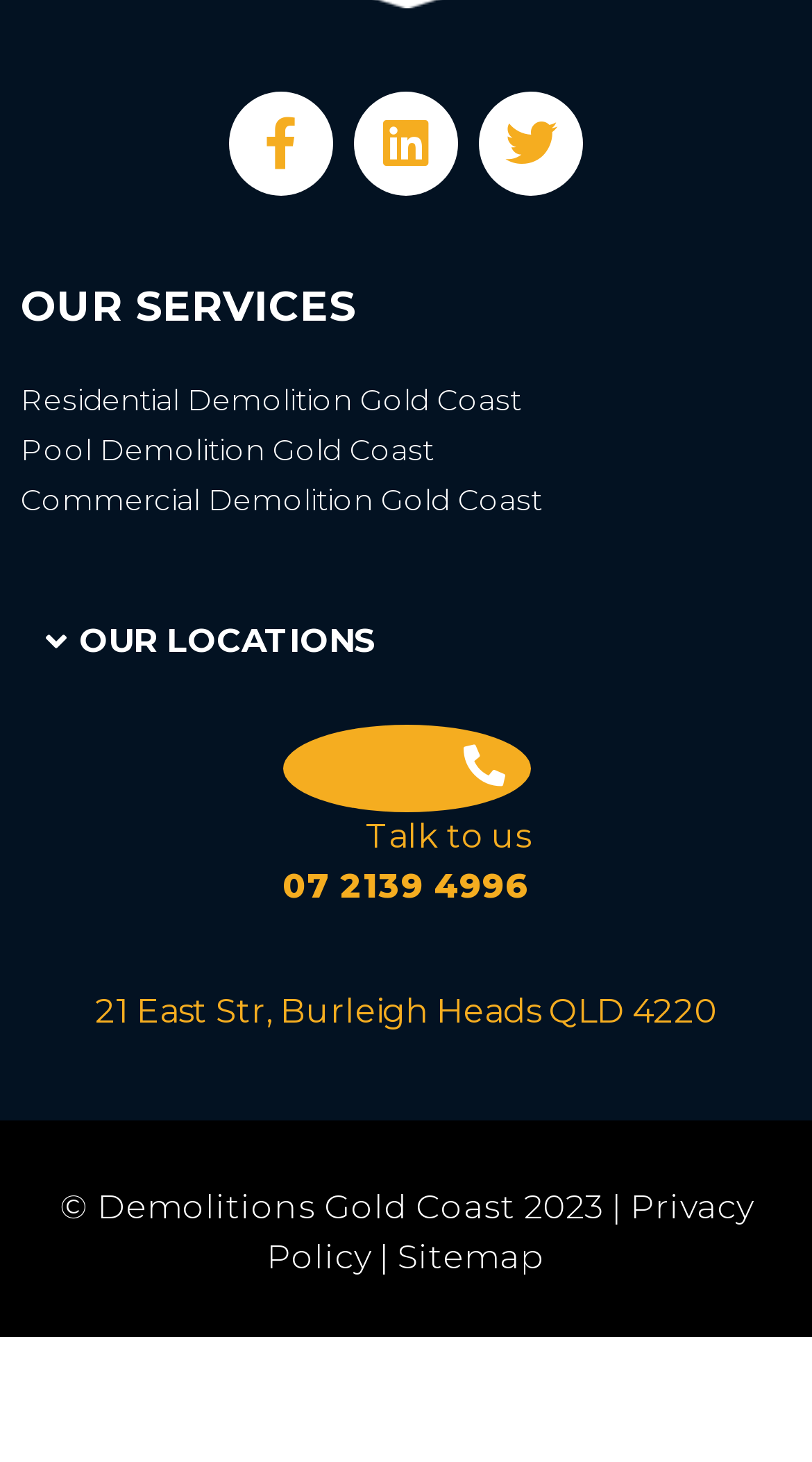Bounding box coordinates are specified in the format (top-left x, top-left y, bottom-right x, bottom-right y). All values are floating point numbers bounded between 0 and 1. Please provide the bounding box coordinate of the region this sentence describes: Check Blog

None